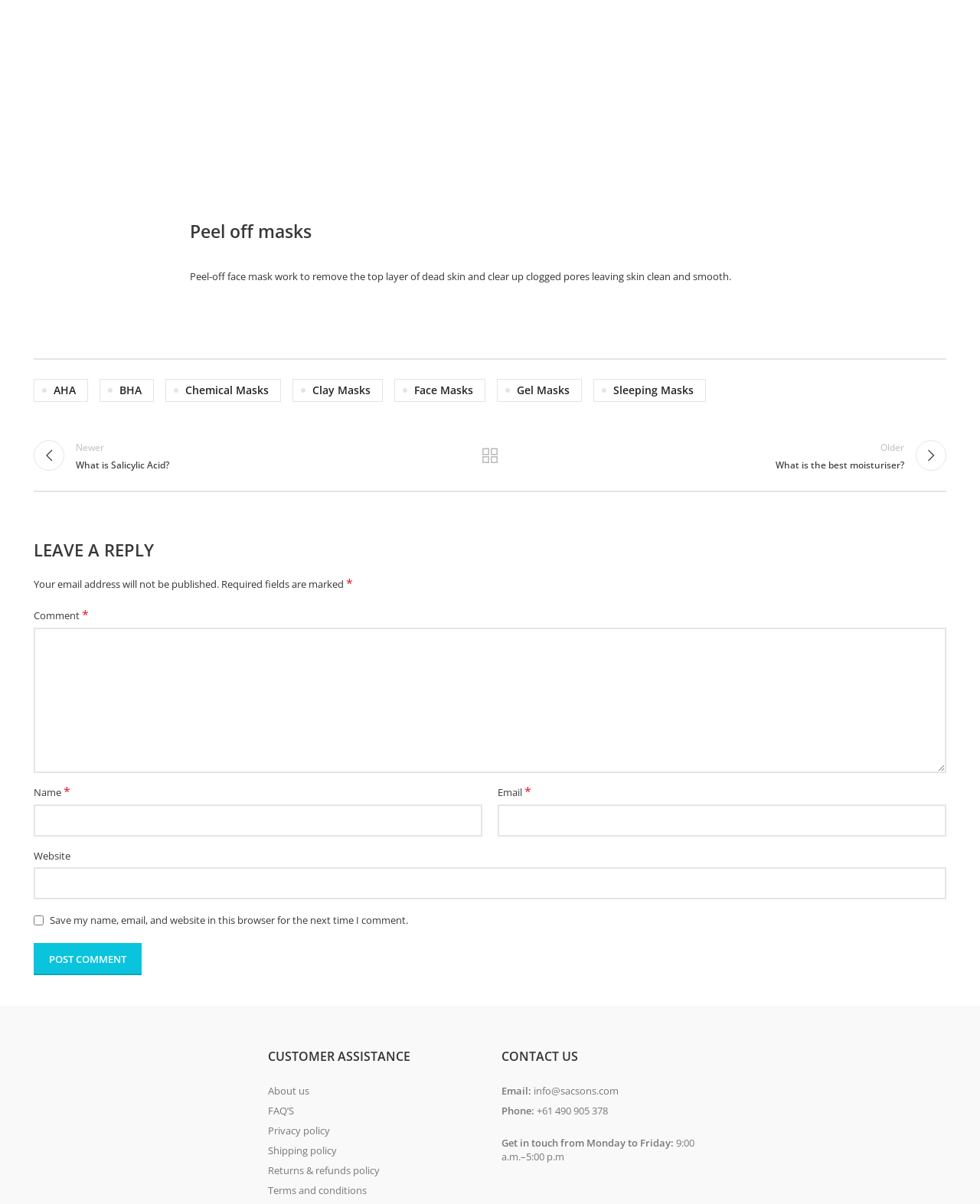How can users contact the customer assistance team?
Using the visual information, answer the question in a single word or phrase.

Through email or phone